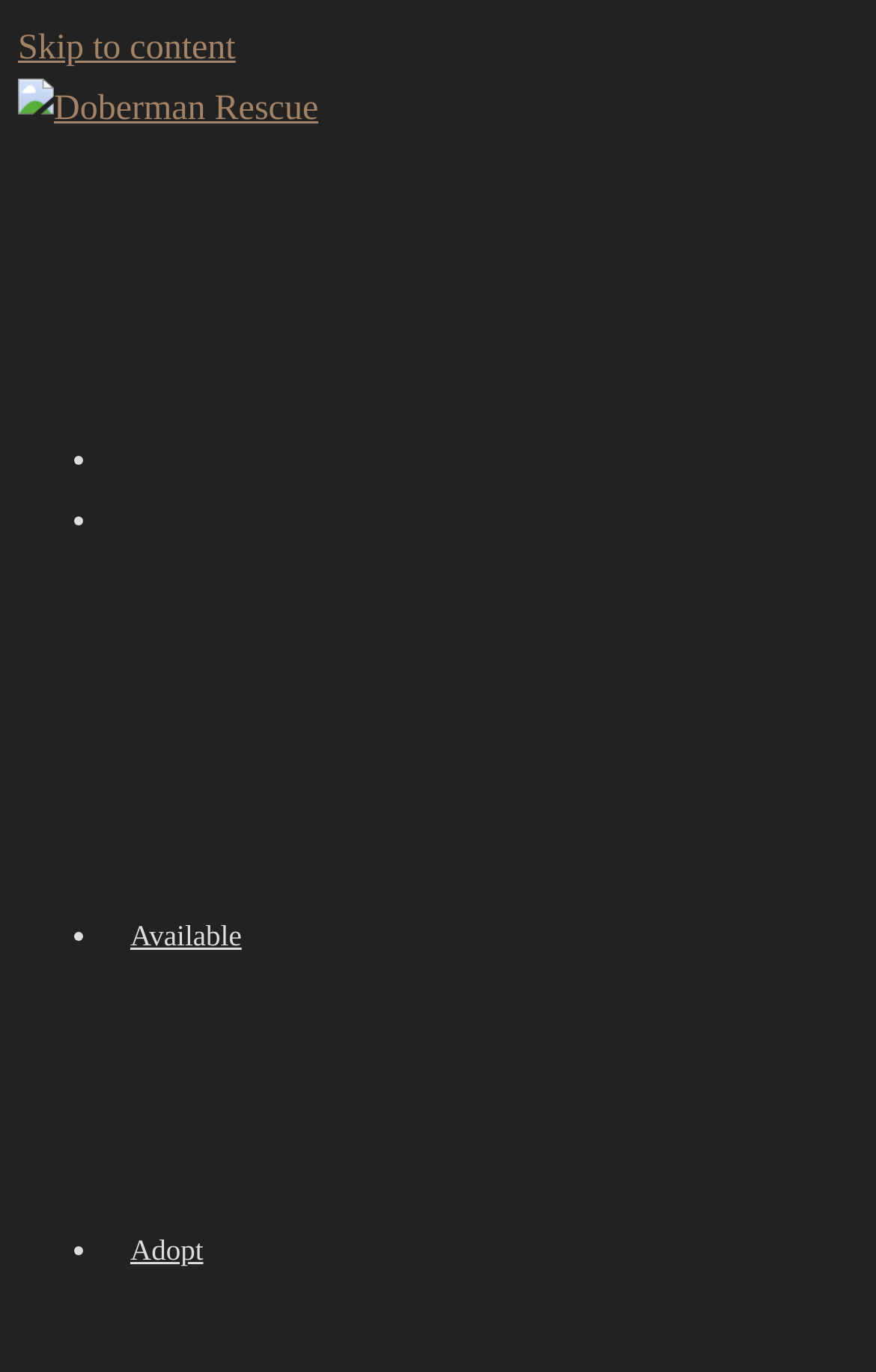What is the name of the rescue organization?
Please use the image to provide a one-word or short phrase answer.

Doberman Paw Rescue